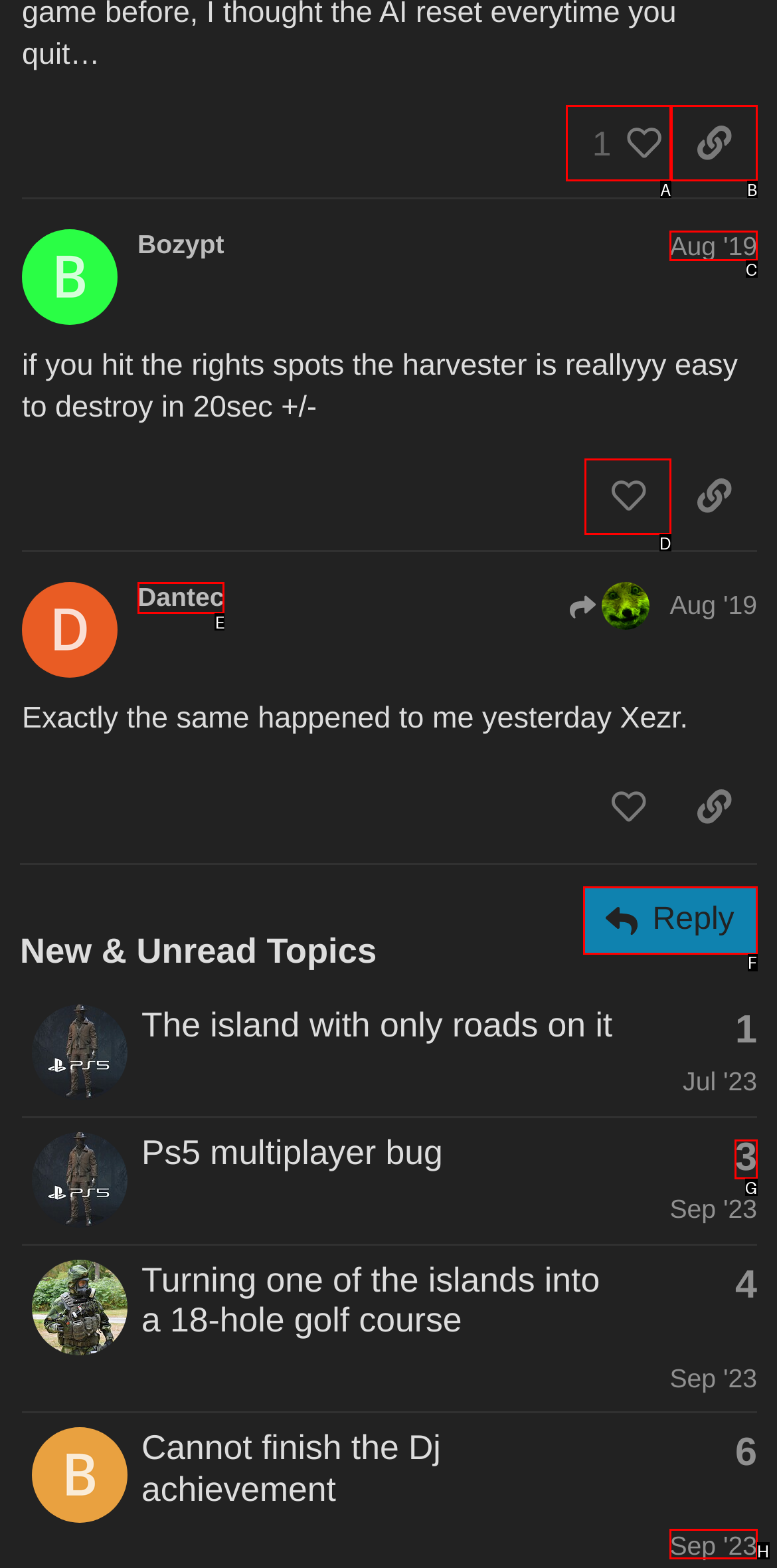Determine the option that best fits the description: title="like this post"
Reply with the letter of the correct option directly.

D